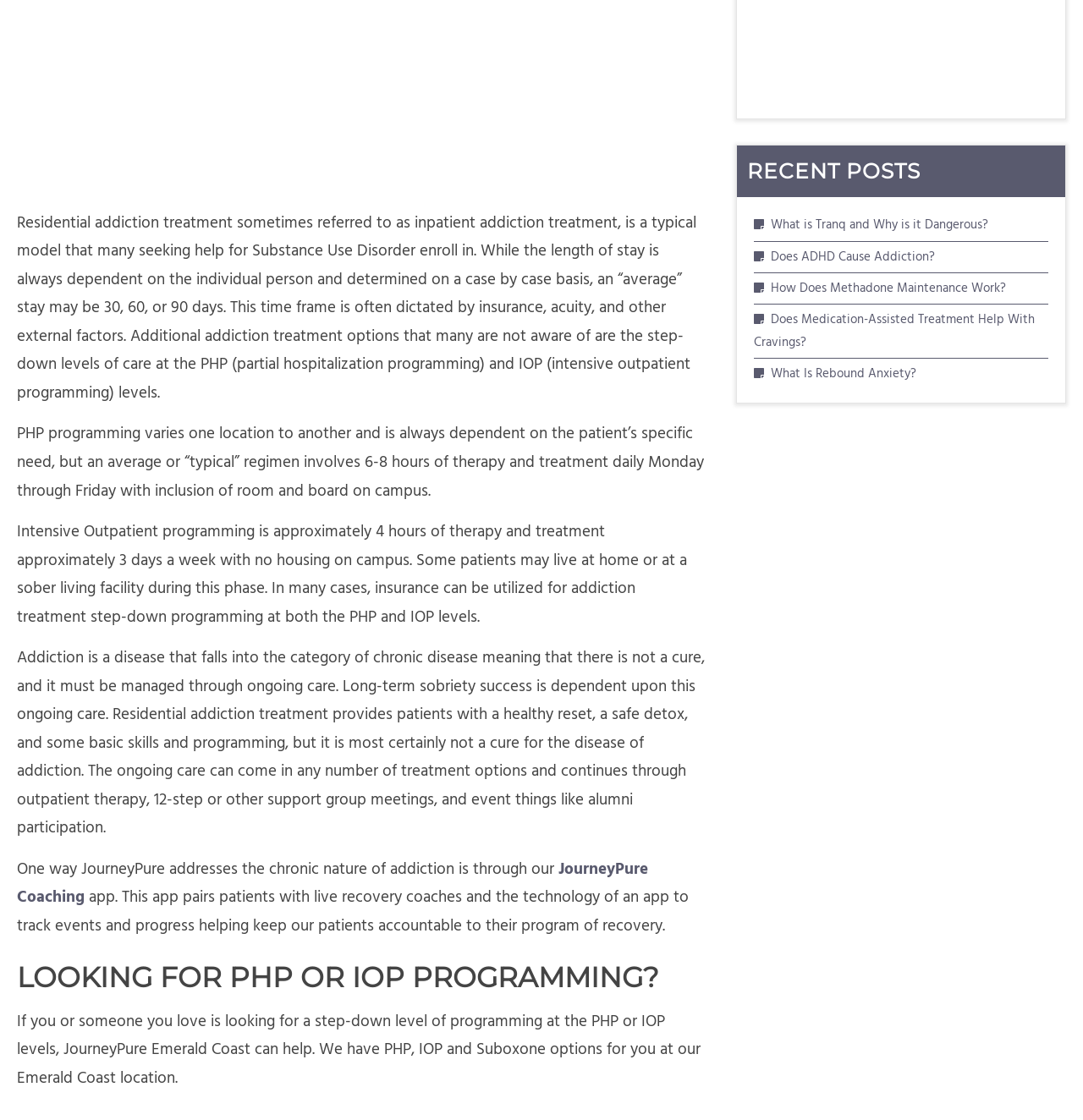Locate the bounding box of the user interface element based on this description: "Linkedin".

None